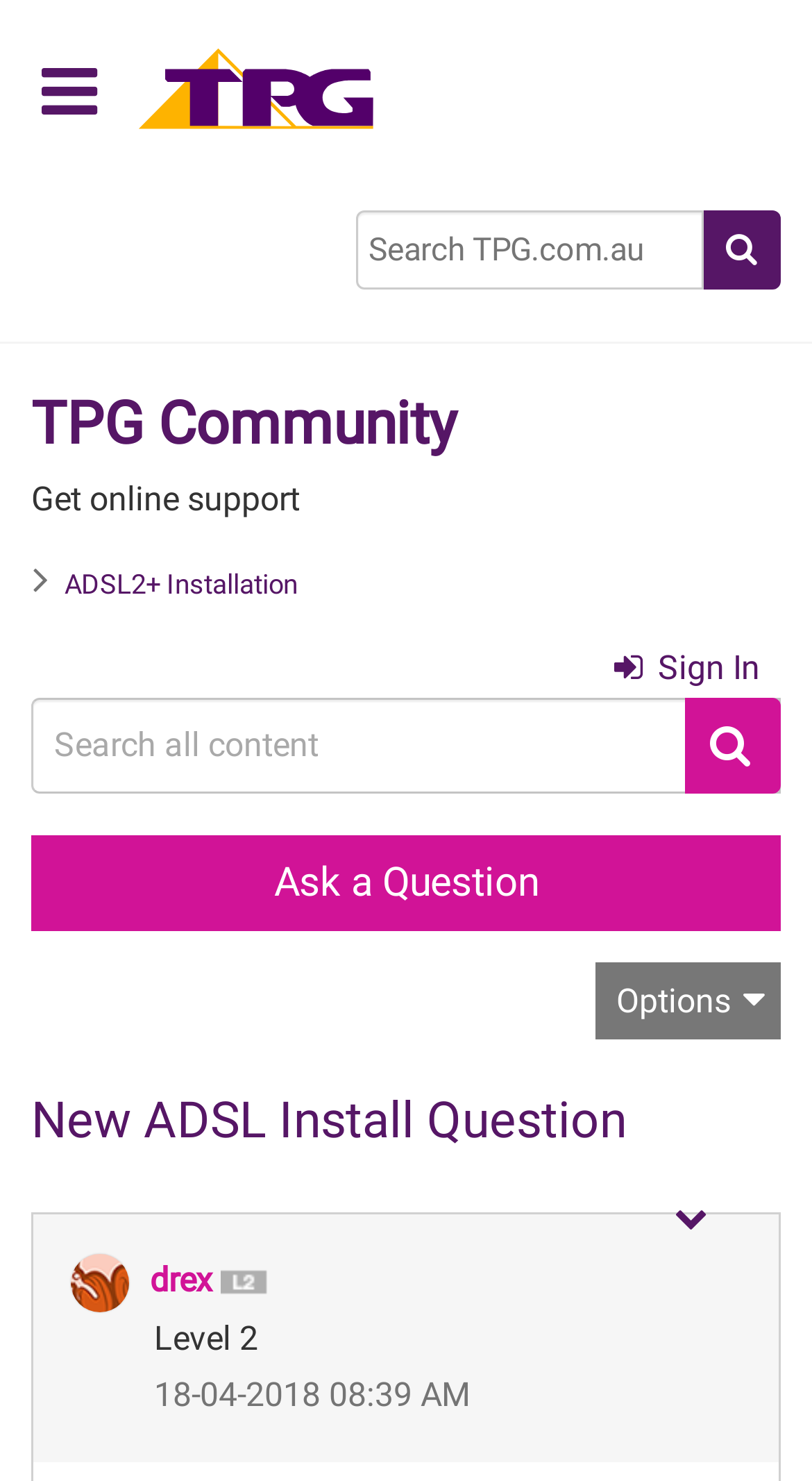What is the topic of the current post? Examine the screenshot and reply using just one word or a brief phrase.

New ADSL Install Question